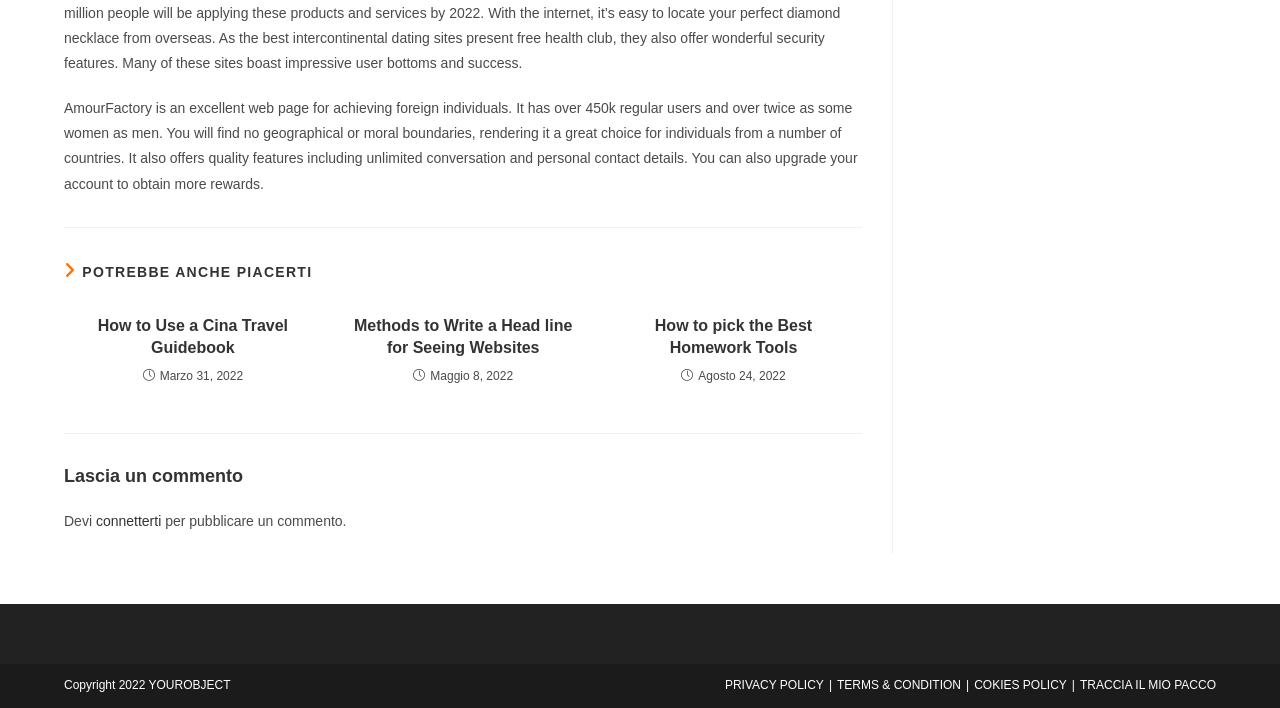Please determine the bounding box coordinates of the element's region to click in order to carry out the following instruction: "Click on 'PRIVACY POLICY'". The coordinates should be four float numbers between 0 and 1, i.e., [left, top, right, bottom].

[0.566, 0.958, 0.644, 0.978]